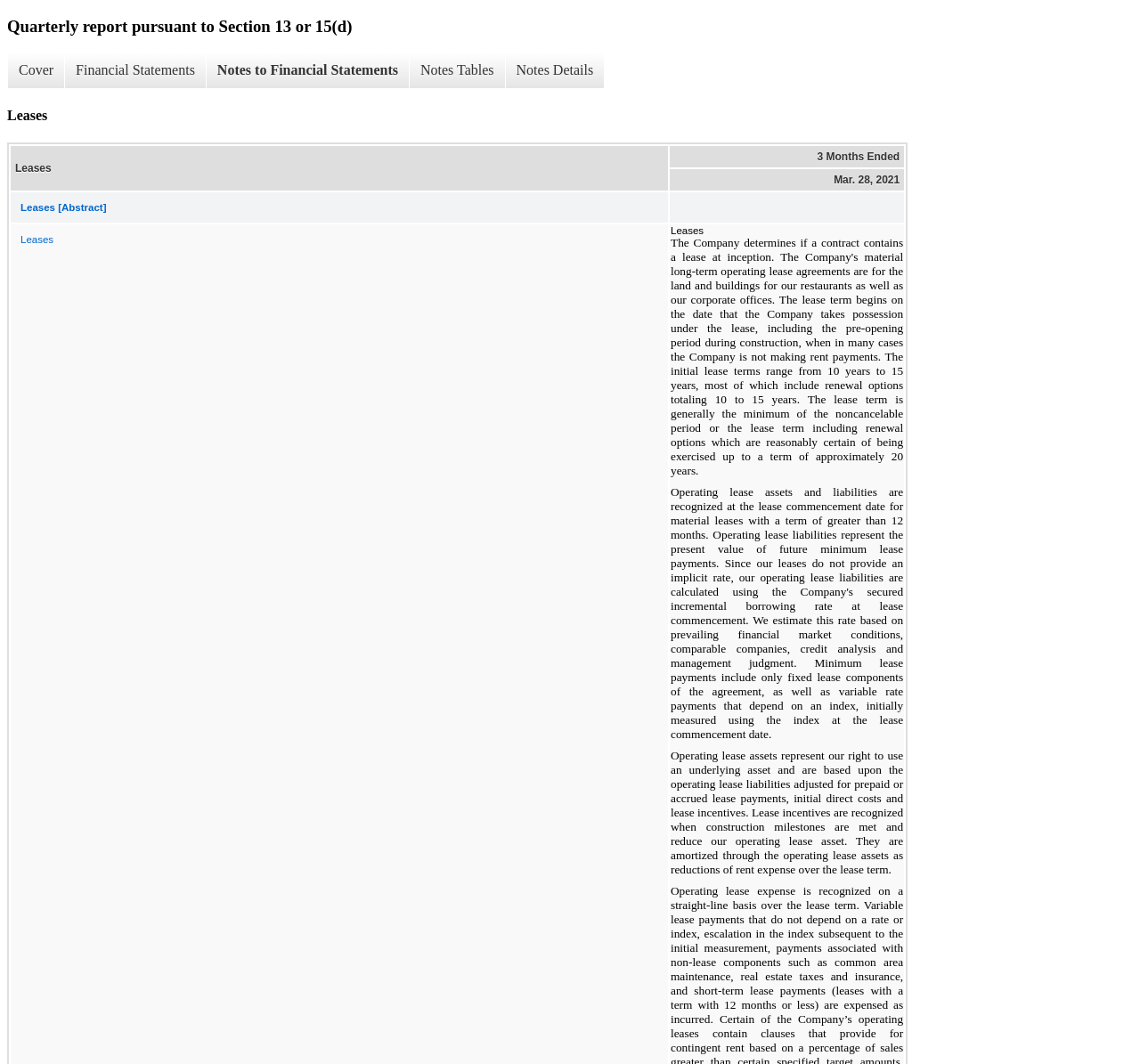Please provide a comprehensive response to the question based on the details in the image: How many links are in the 'Leases [Abstract]' cell?

The 'Leases [Abstract]' cell contains one link with the text 'Leases [Abstract]' which is located at [0.01, 0.182, 0.585, 0.208].